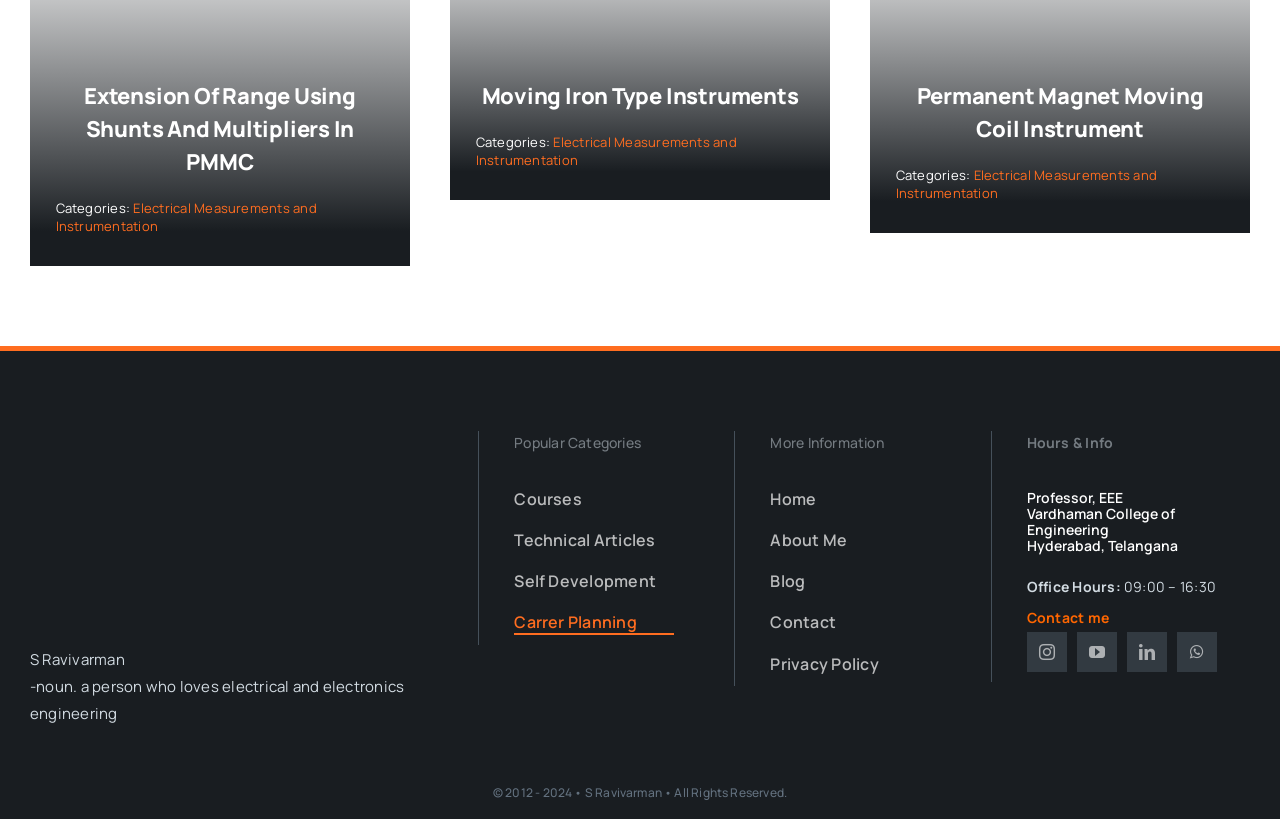Respond to the following question with a brief word or phrase:
How many navigation sections are there in the footer?

2